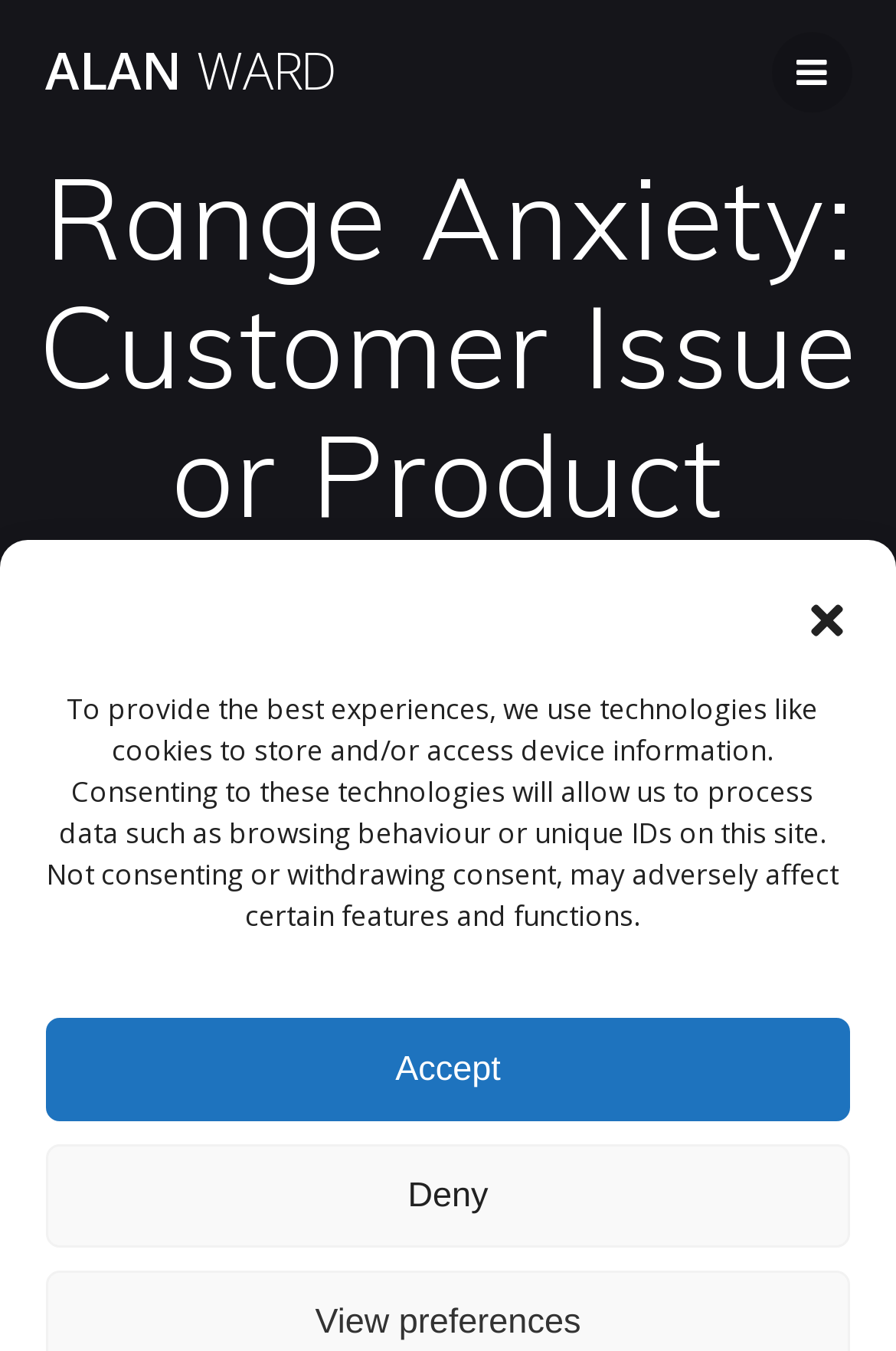What is the author's name?
Based on the screenshot, answer the question with a single word or phrase.

Alan Ward